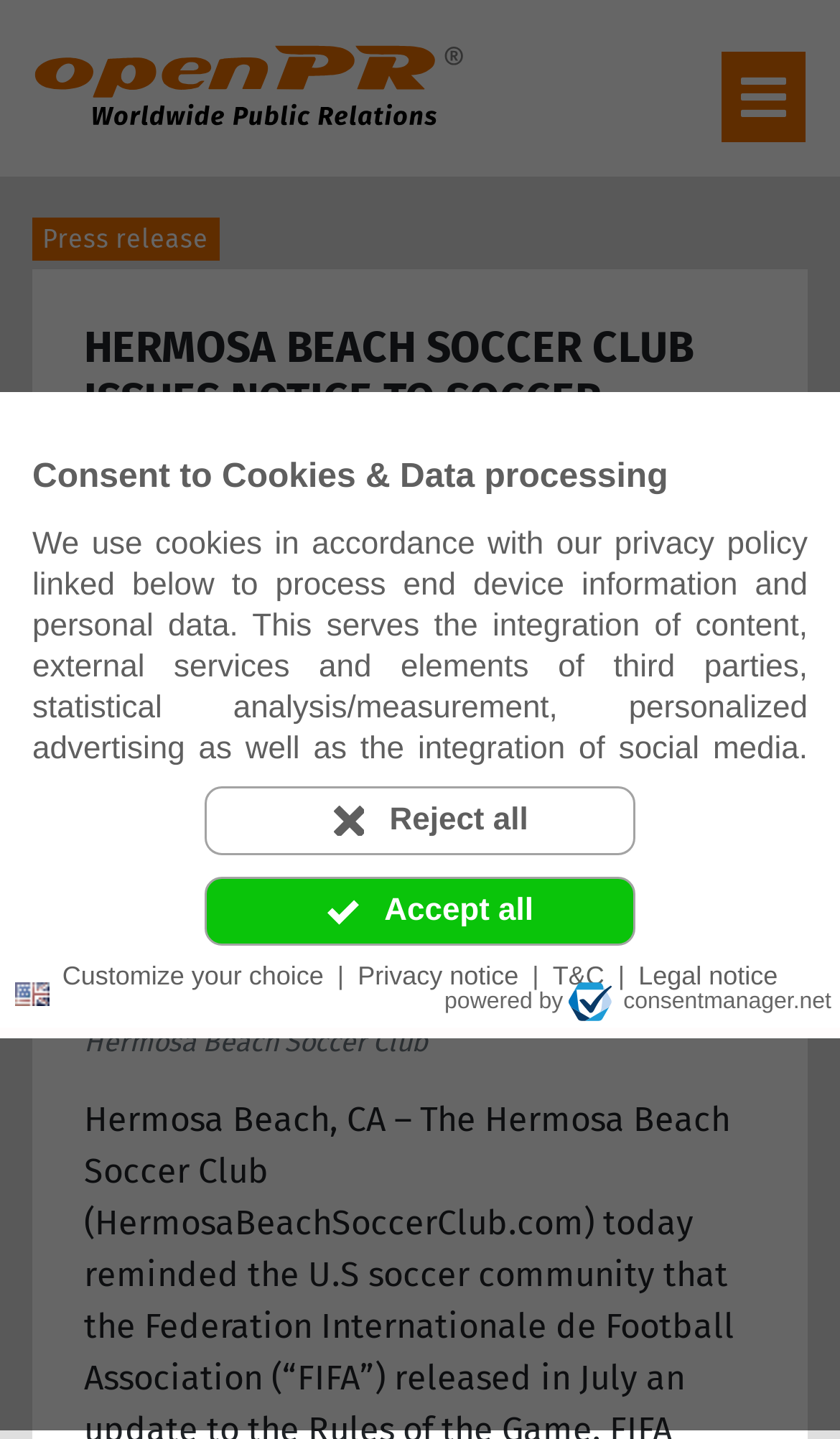What is the risk of data being passed to third parties?
Please provide a single word or phrase answer based on the image.

Secret access by US authorities